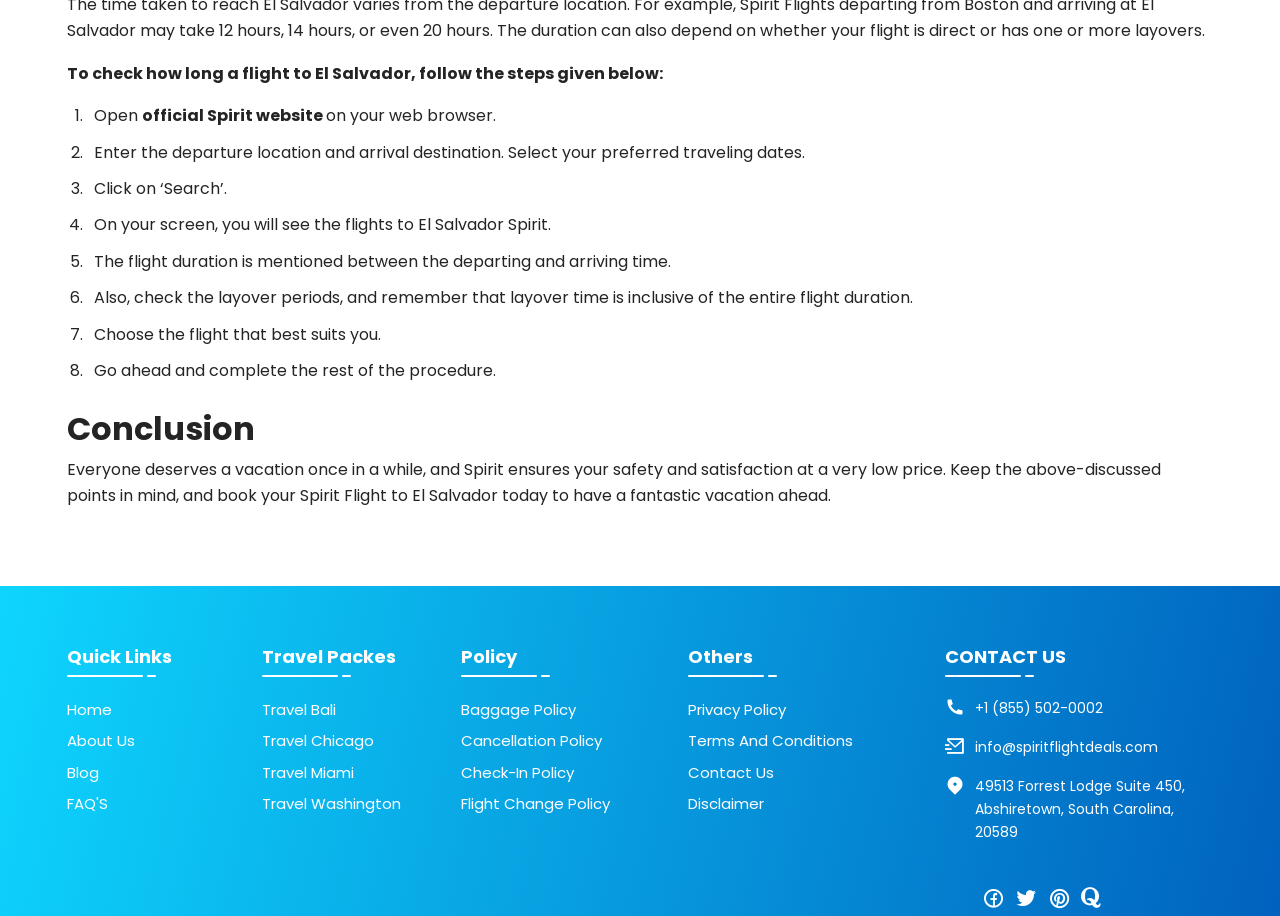Pinpoint the bounding box coordinates of the element to be clicked to execute the instruction: "Click on 'official Spirit website'".

[0.111, 0.114, 0.255, 0.139]